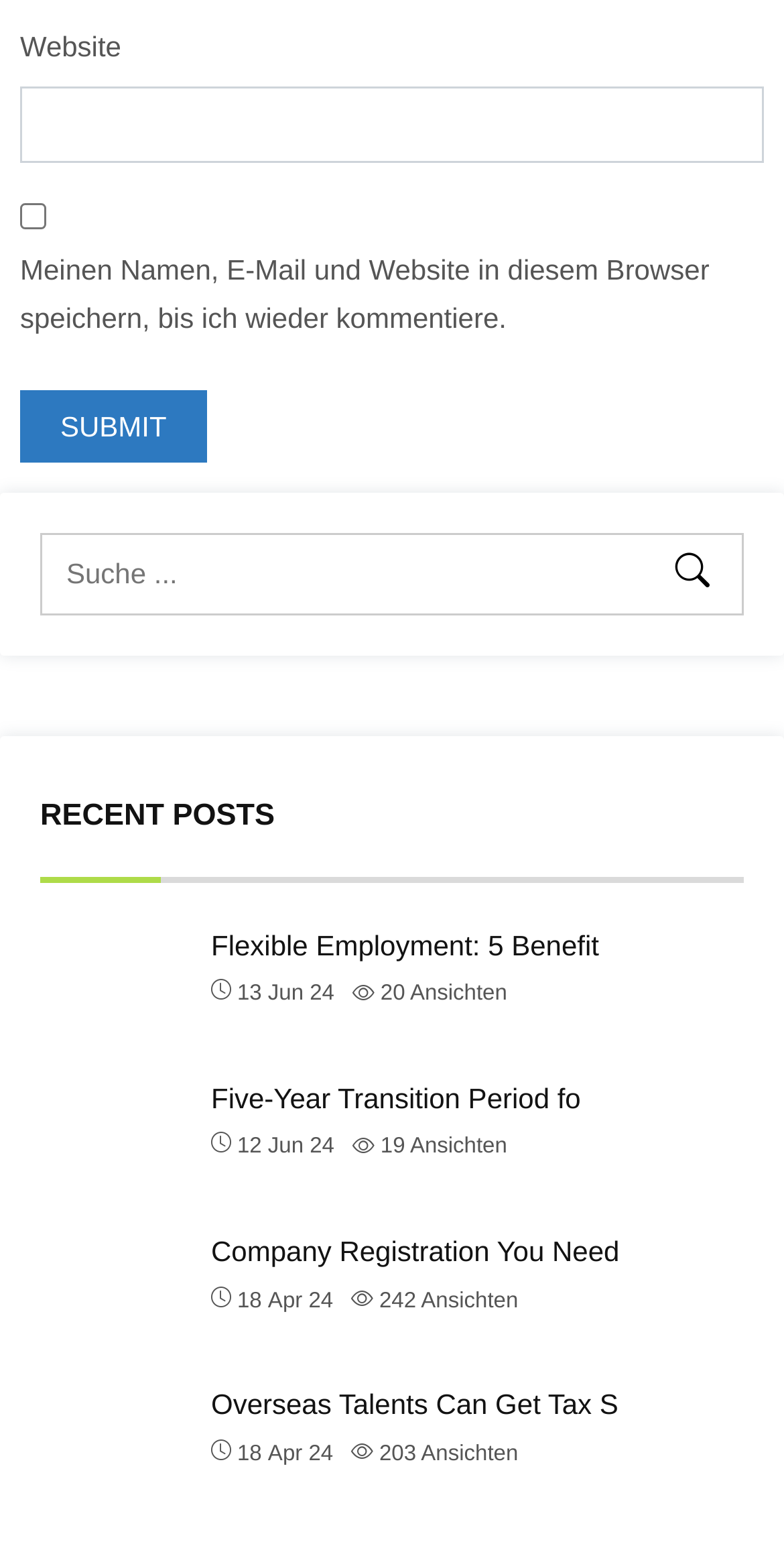Find and indicate the bounding box coordinates of the region you should select to follow the given instruction: "search for something".

[0.051, 0.345, 0.949, 0.398]